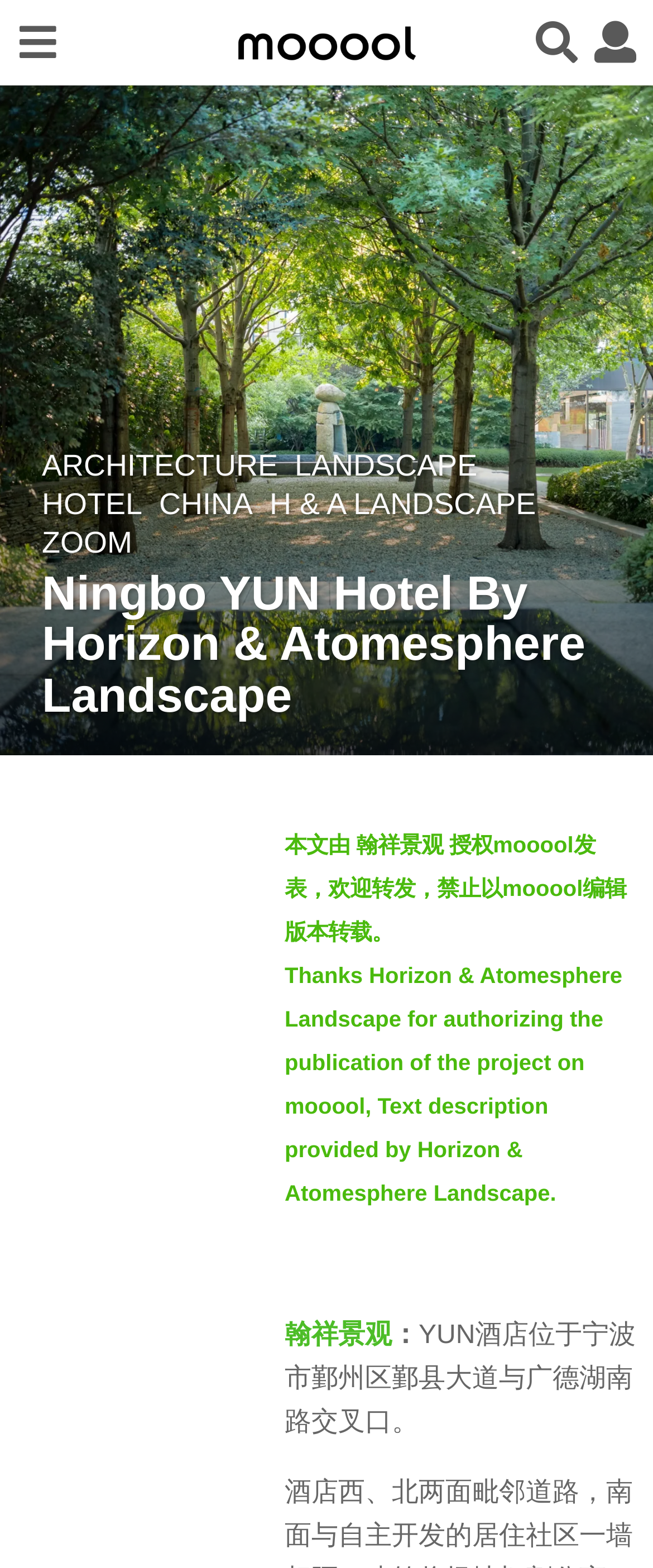Please specify the bounding box coordinates of the area that should be clicked to accomplish the following instruction: "Read the article by Seven". The coordinates should consist of four float numbers between 0 and 1, i.e., [left, top, right, bottom].

[0.026, 0.503, 0.149, 0.555]